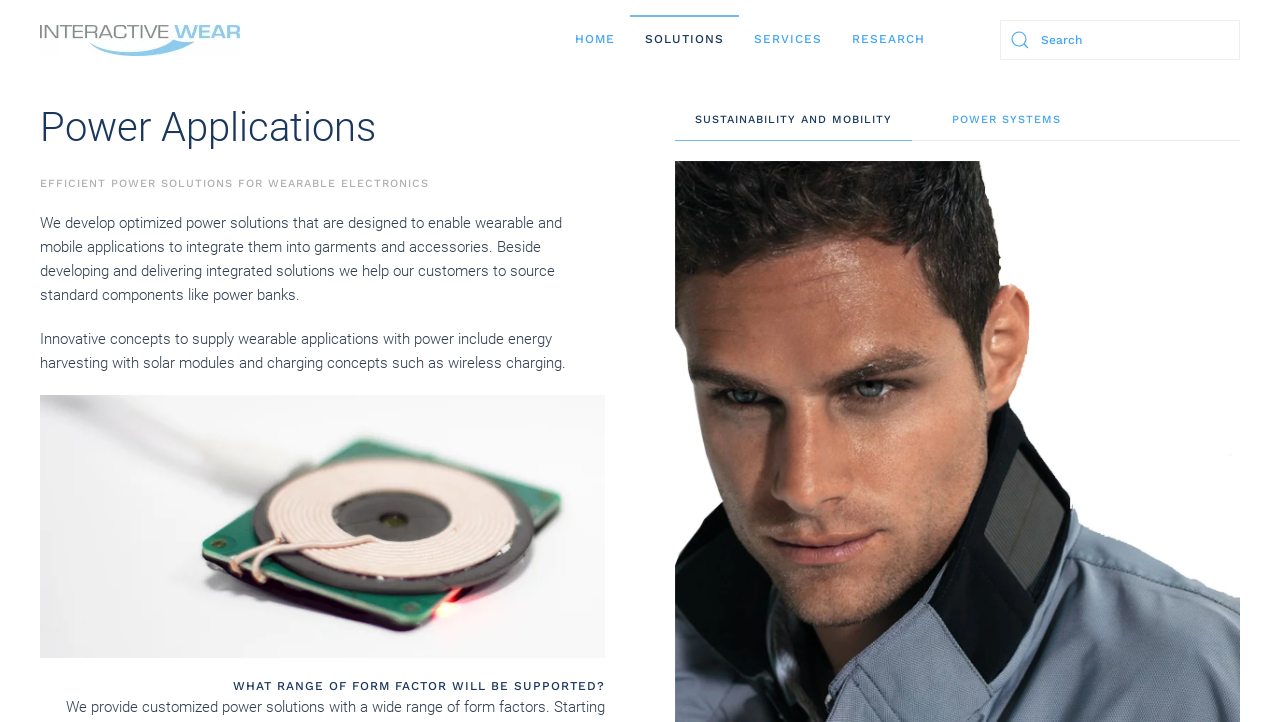How many tabs are available in the tablist?
Examine the webpage screenshot and provide an in-depth answer to the question.

The tablist element with a bounding box coordinate of [0.512, 0.139, 0.969, 0.195] contains two tabs, namely 'SUSTAINABILITY AND MOBILITY' and 'POWER SYSTEMS'.